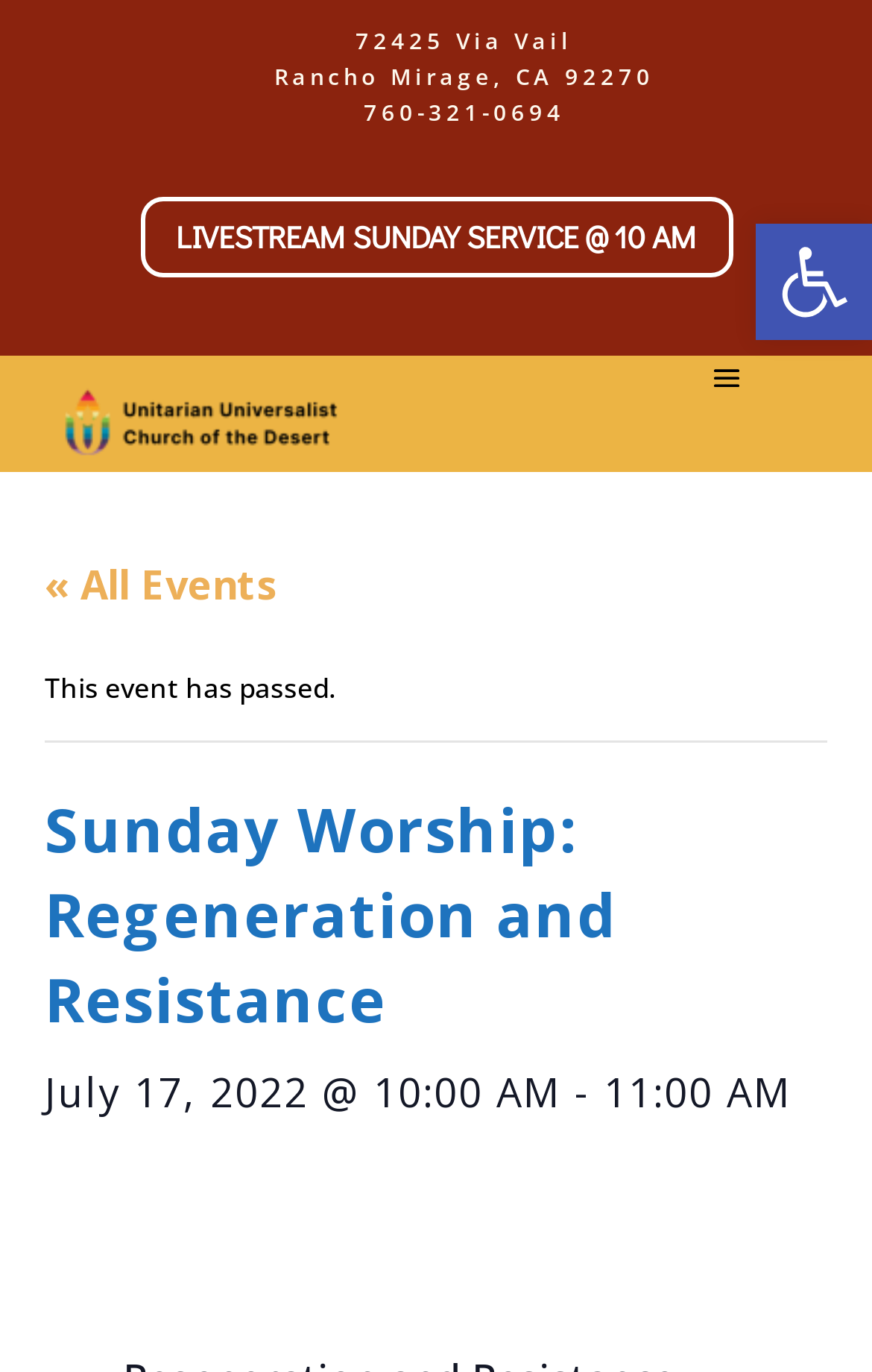What is the text of the webpage's headline?

Sunday Worship: Regeneration and Resistance